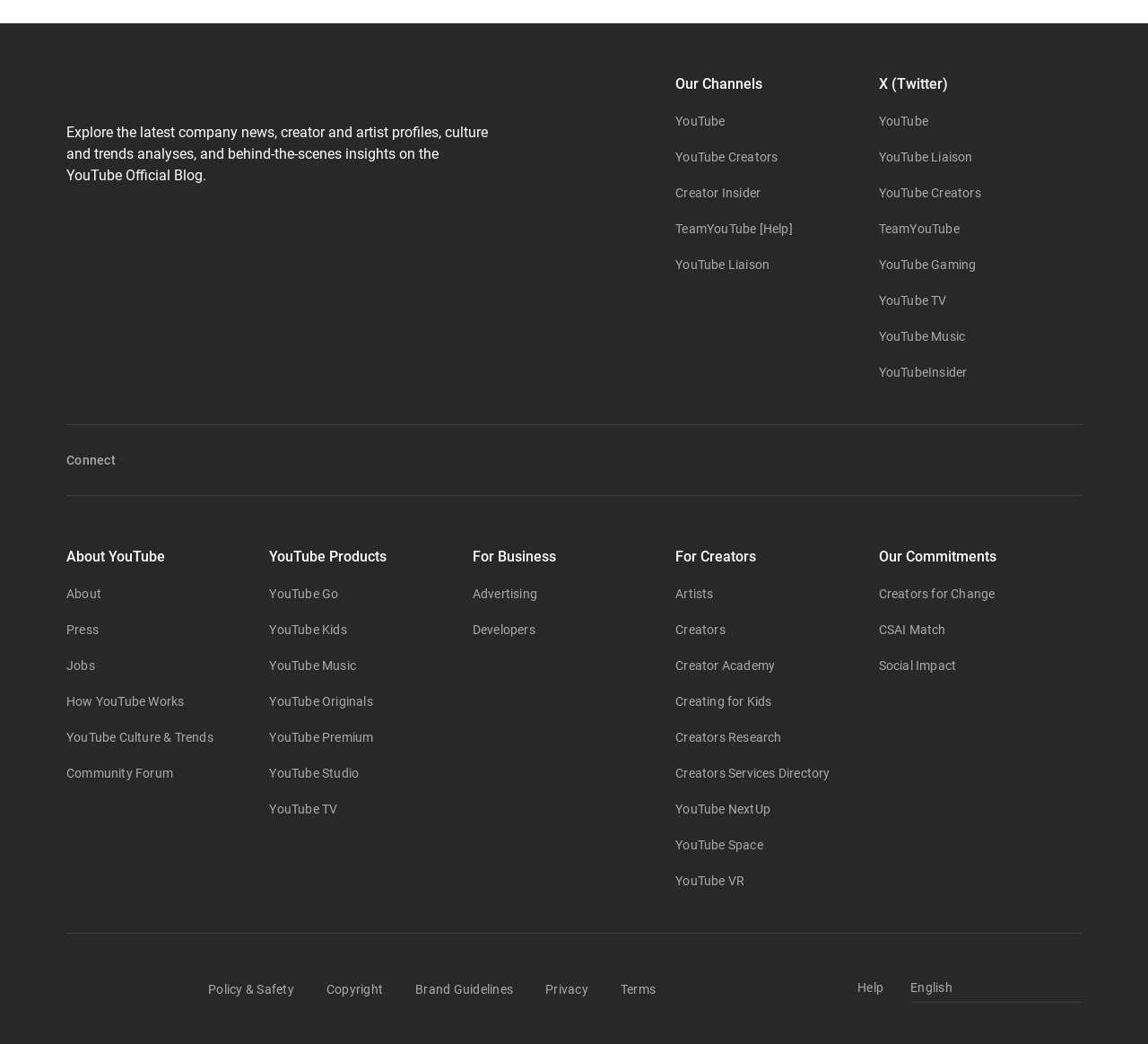Pinpoint the bounding box coordinates of the clickable area necessary to execute the following instruction: "Learn about YouTube's commitments". The coordinates should be given as four float numbers between 0 and 1, namely [left, top, right, bottom].

[0.765, 0.523, 0.917, 0.544]